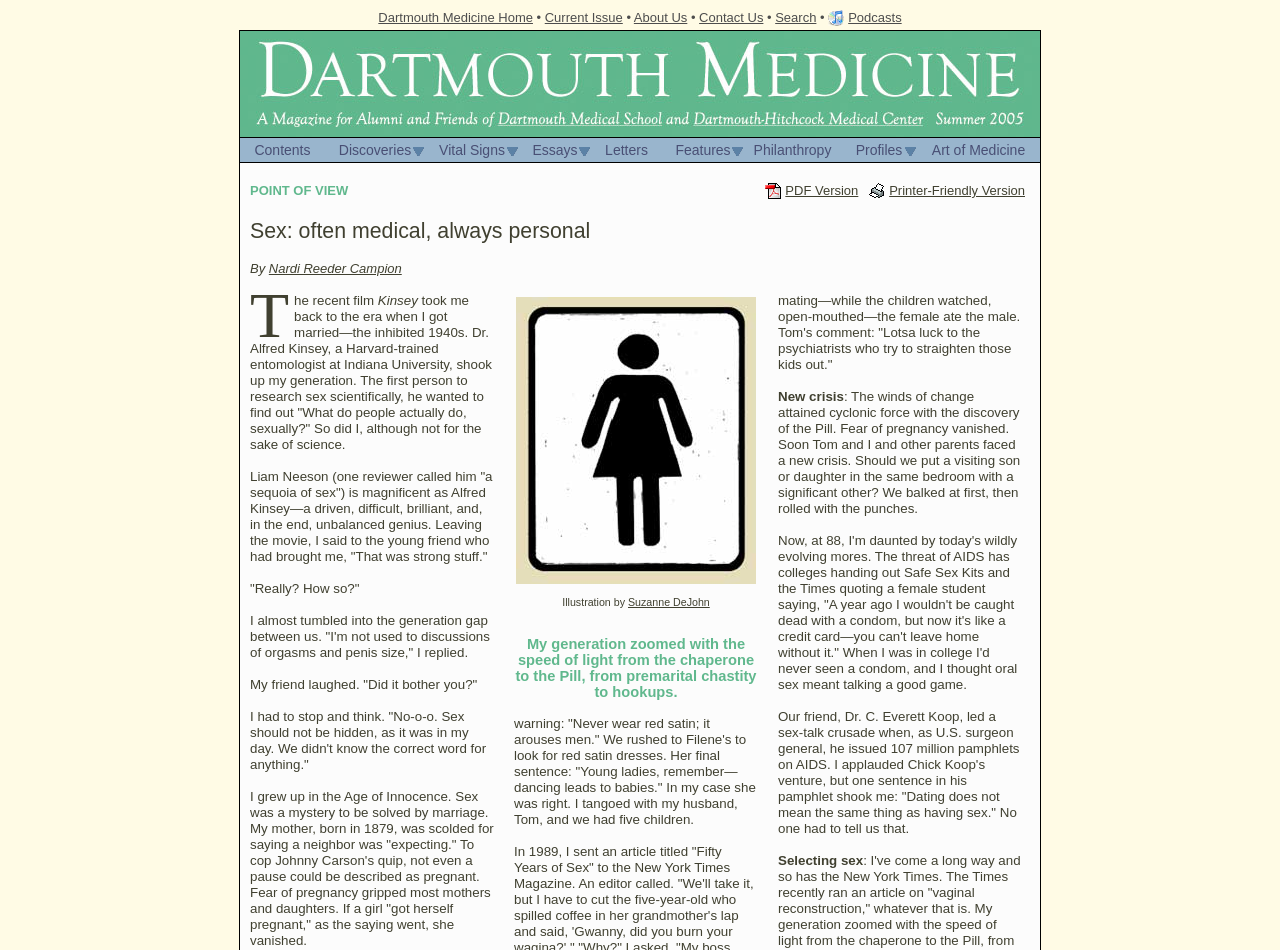Explain the features and main sections of the webpage comprehensively.

The webpage is the Point of View section of the Dartmouth Medicine Magazine. At the top, there is a navigation bar with links to Dartmouth Medicine Home, Current Issue, About Us, Contact Us, Search, and Podcasts. Below the navigation bar, there is a large image of the Dartmouth Medicine logo.

On the left side of the page, there is a menu with links to various sections of the magazine, including Contents, Discoveries, Vital Signs, Essays, Letters, Features, Philanthropy, Profiles, and Art of Medicine.

The main content of the page is an essay titled "POINT OF VIEW" with the subtitle "Sex: often medical, always personal". The essay is written by Nardi Reeder Campion and discusses the author's experiences with sex and relationships across different generations. The text is divided into several paragraphs, with some paragraphs having a more personal tone and others discussing the changing attitudes towards sex and relationships over time.

There is an image illustration in the middle of the essay, credited to Suzanne DeJohn. The image is not described, but it likely relates to the theme of the essay.

Throughout the essay, the author shares personal anecdotes and reflections on the changing social norms around sex and relationships, from the inhibited 1940s to the present day. The author also mentions the impact of the Pill, AIDS, and other factors on the way people think about and approach sex.

At the bottom of the page, there are links to a PDF Version and a Printer-Friendly Version of the article.